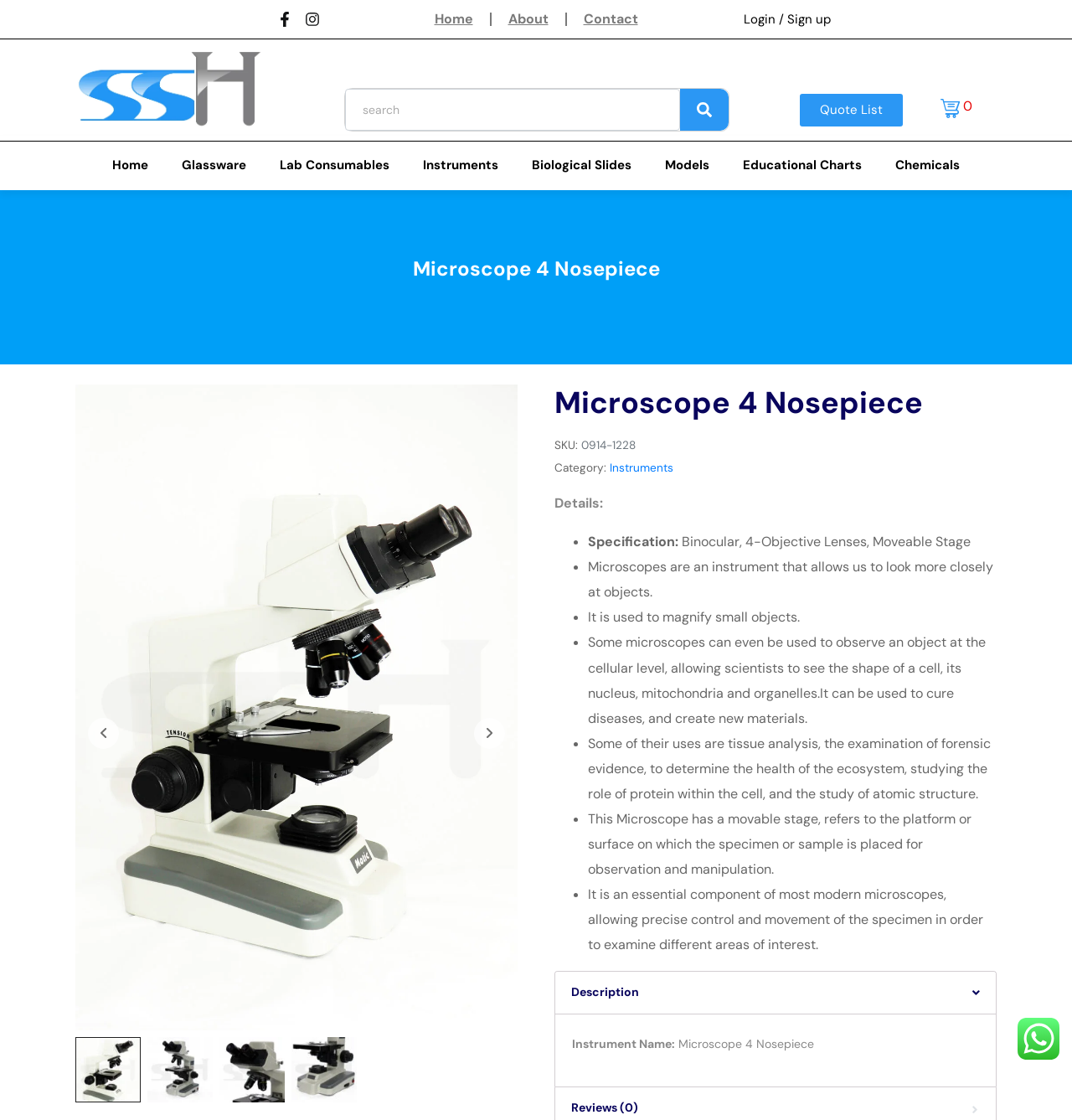Identify the bounding box coordinates for the UI element that matches this description: "Glassware".

[0.154, 0.133, 0.245, 0.163]